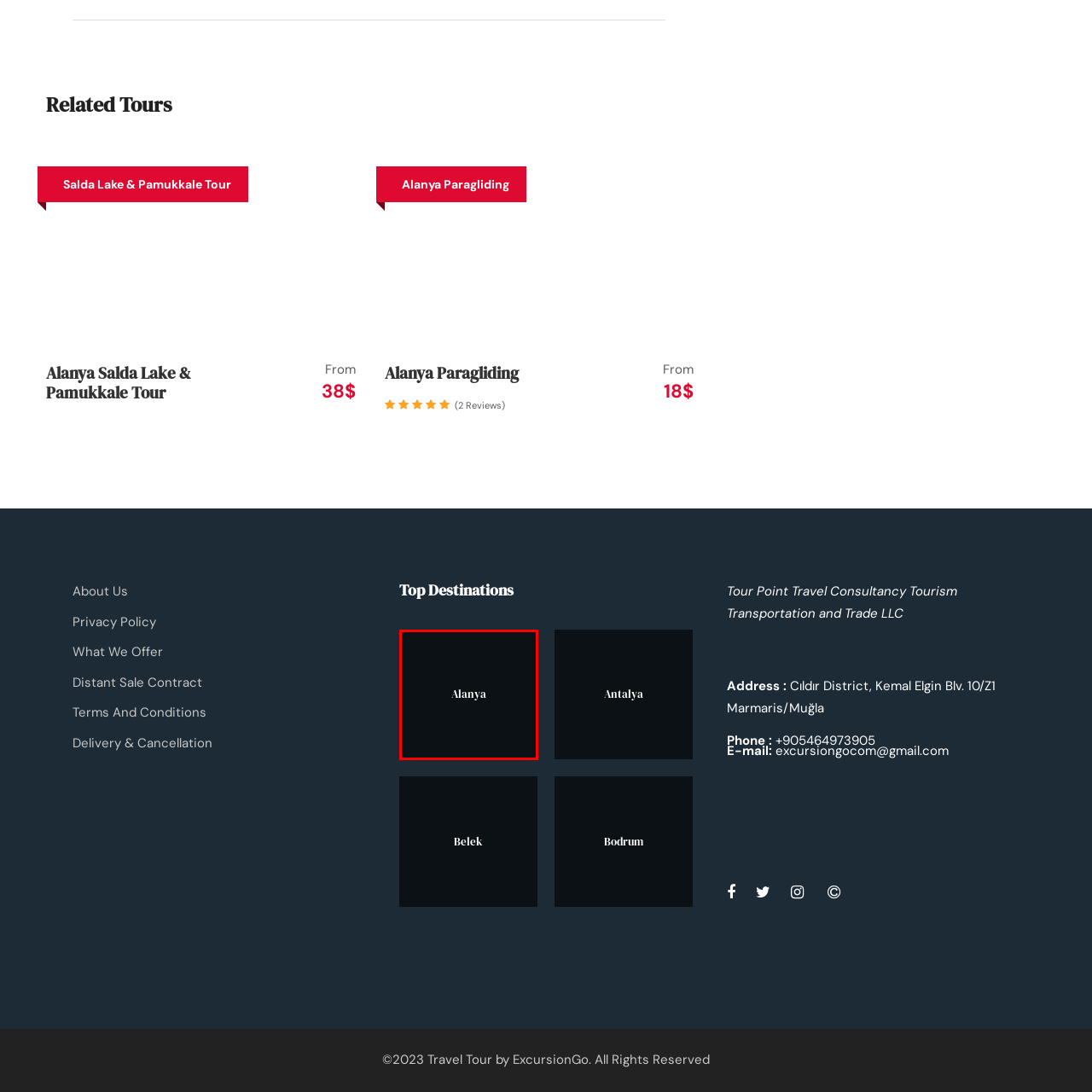Pay attention to the image inside the red rectangle, What is Alanya known for? Answer briefly with a single word or phrase.

beaches, historical sites, and vibrant culture